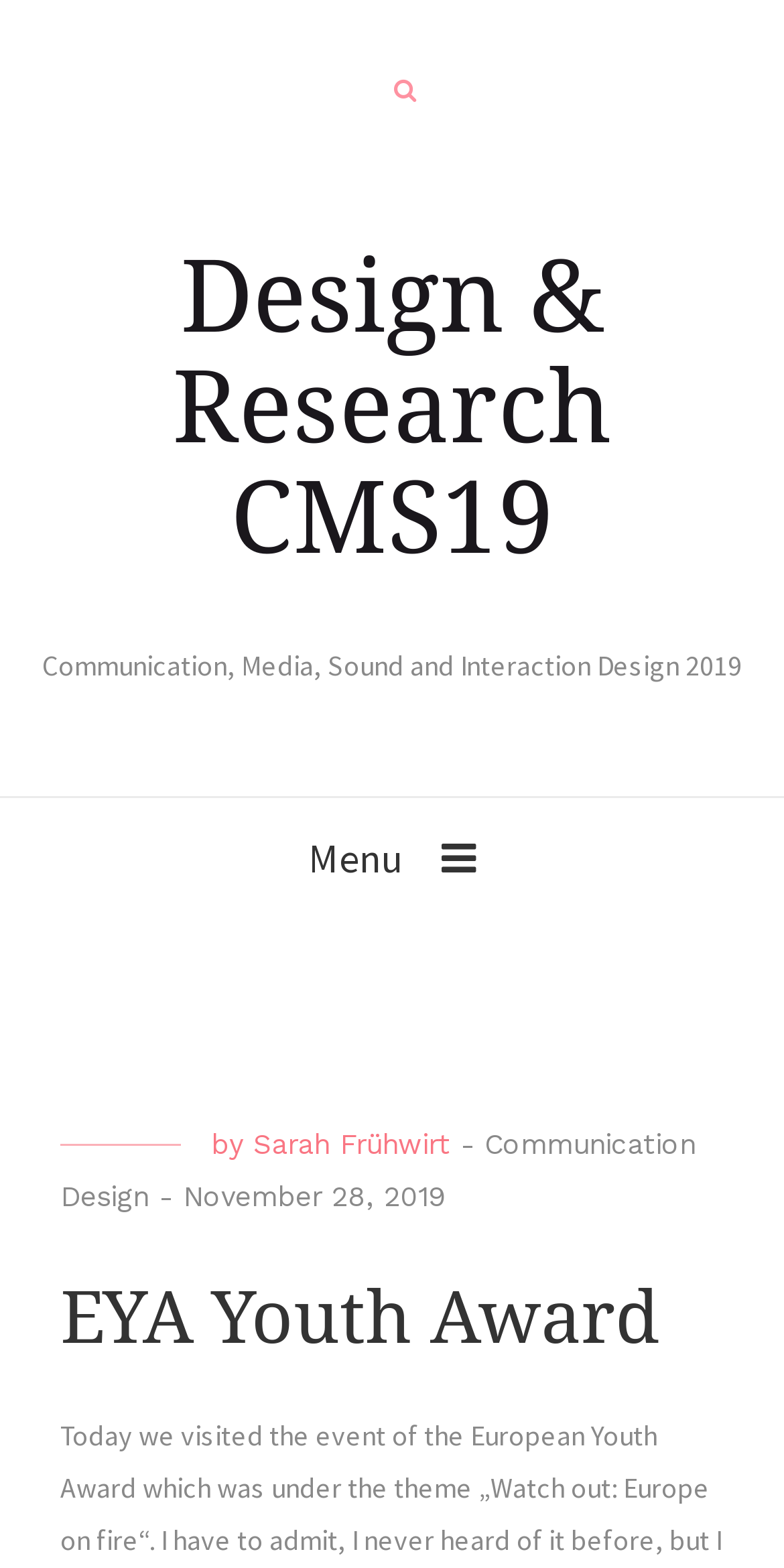Give a full account of the webpage's elements and their arrangement.

The webpage is about the EYA Youth Award, specifically focused on Design and Research CMS19. At the top, there is a search bar that spans almost the entire width of the page. Below the search bar, there is a link to "Design & Research CMS19" on the left side, and a text description "Communication, Media, Sound and Interaction Design 2019" on the right side.

On the right side of the page, there is a menu button labeled "Menu" with an arrow icon, which is not expanded by default. When expanded, the menu contains a header section with several links and text elements. The header section is divided into two parts: the top part contains a text "by" followed by a link to "Sarah Frühwirt", a hyphen, and a link to "Communication Design". The bottom part contains a link to "November 28, 2019" with a timestamp, and a heading "EYA Youth Award" that spans the entire width of the header section.

Overall, the webpage appears to be a project or award page, with a focus on design and research, and provides information about the author, category, and date of the project.